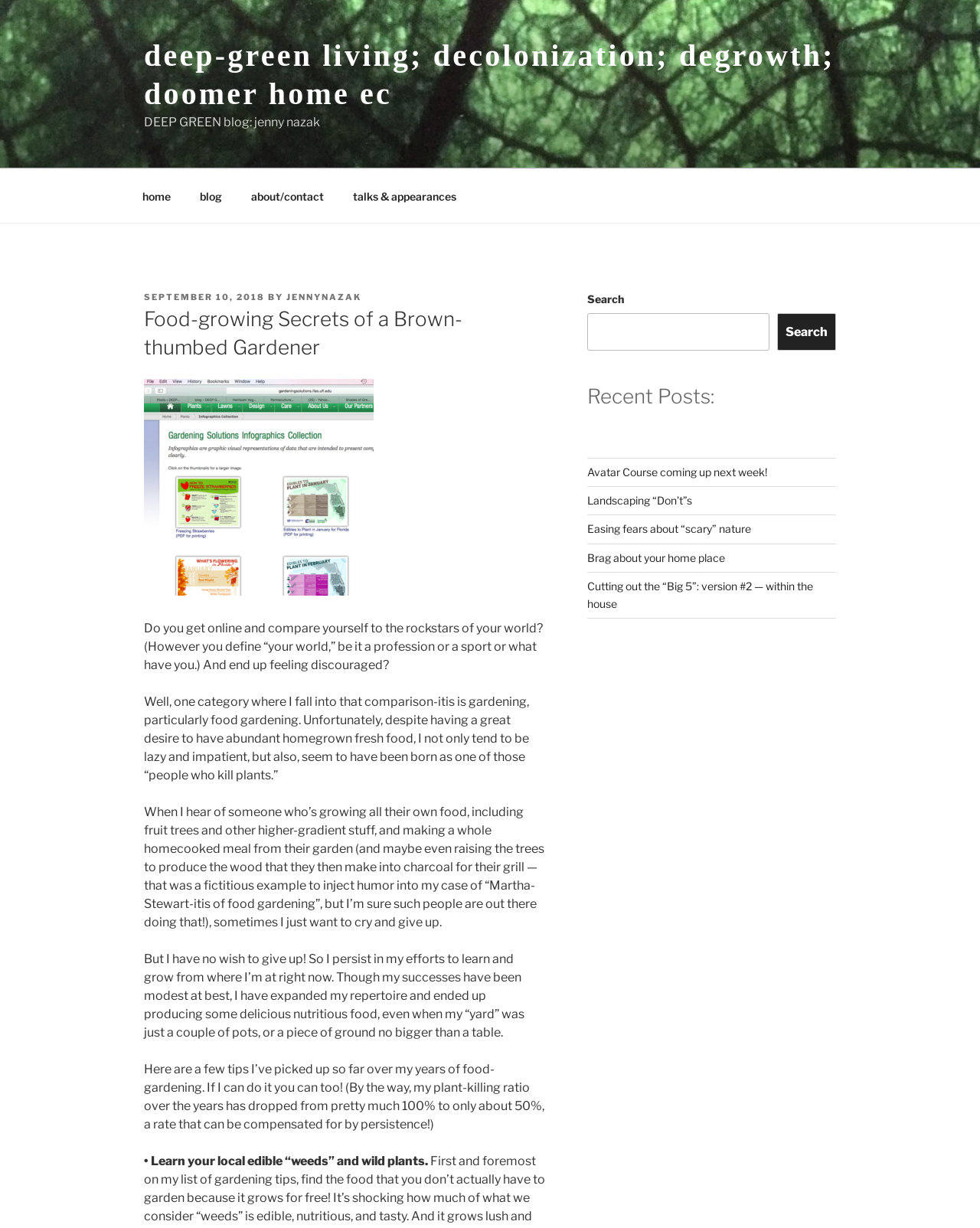Please locate the bounding box coordinates of the region I need to click to follow this instruction: "Search for a blog post".

[0.599, 0.255, 0.785, 0.285]